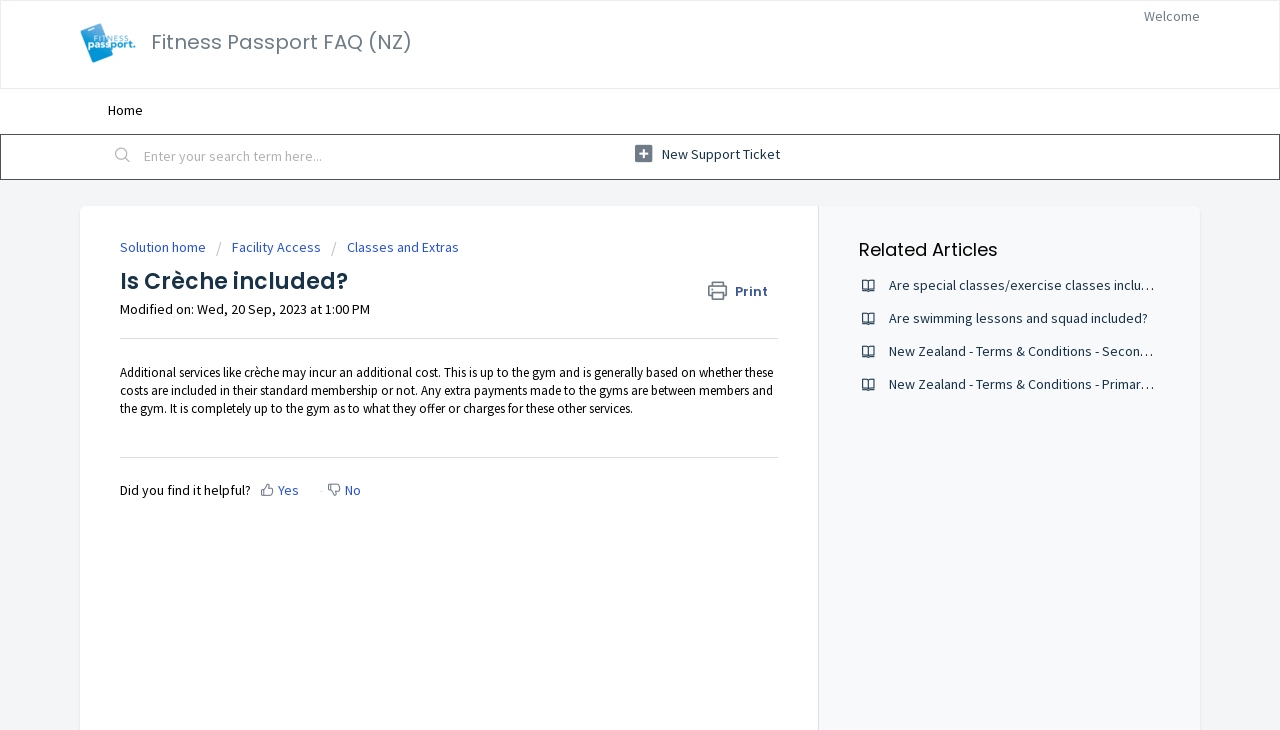Provide a brief response to the question below using a single word or phrase: 
How many related articles are listed?

4